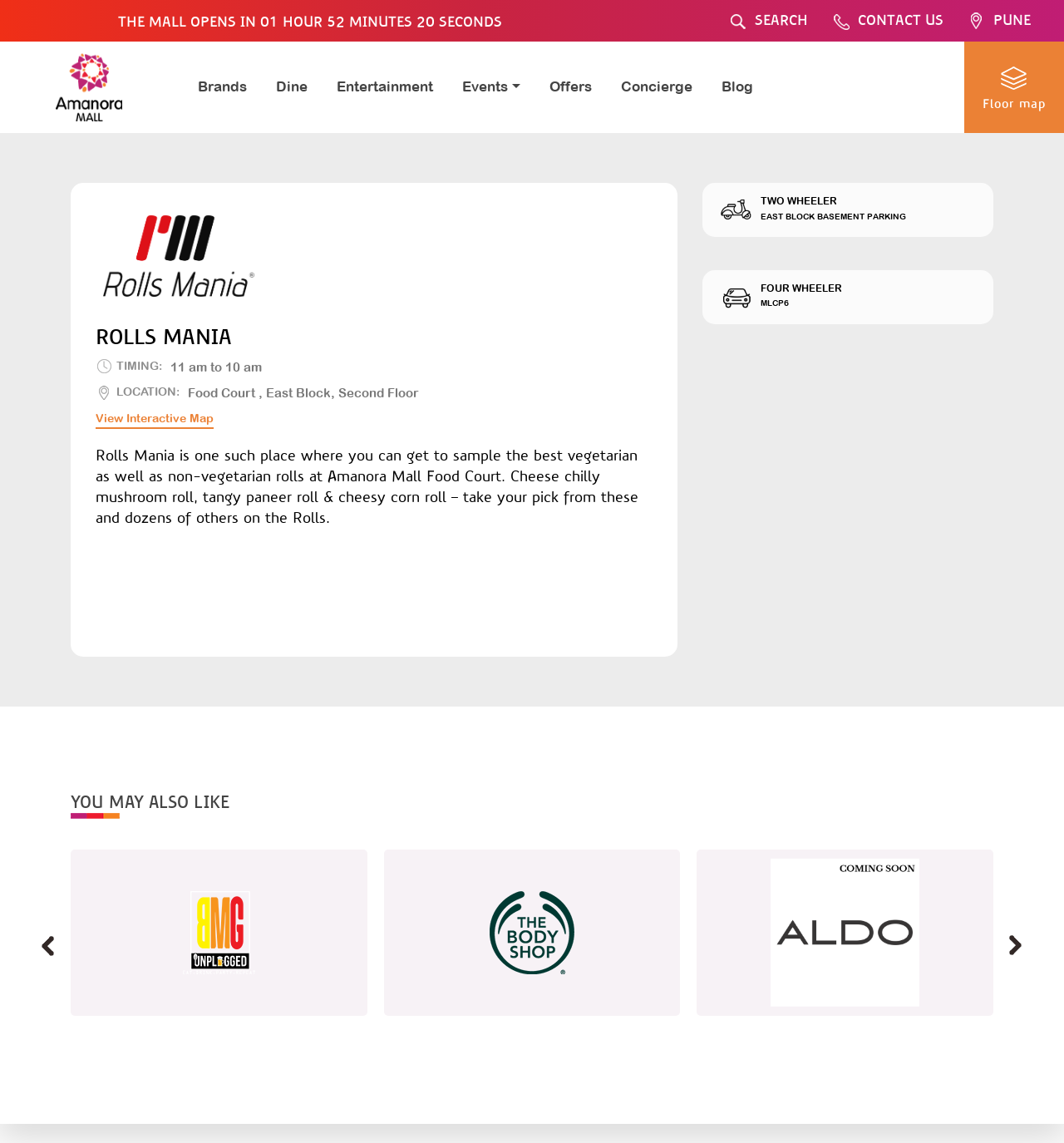Please find the bounding box coordinates (top-left x, top-left y, bottom-right x, bottom-right y) in the screenshot for the UI element described as follows: Events

[0.427, 0.063, 0.497, 0.089]